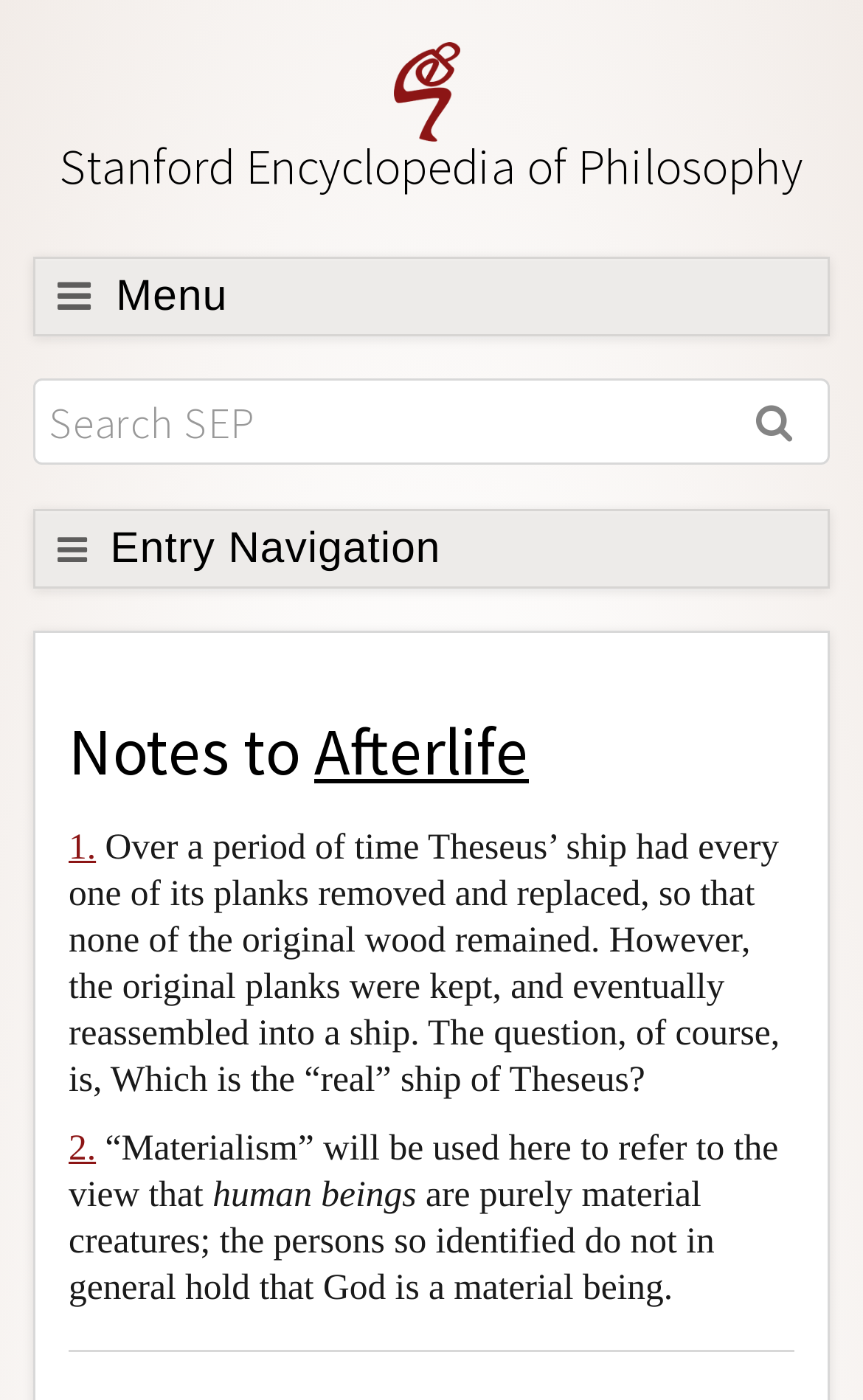Provide the bounding box coordinates of the HTML element described by the text: "Friends PDF Preview". The coordinates should be in the format [left, top, right, bottom] with values between 0 and 1.

[0.038, 0.654, 0.962, 0.709]